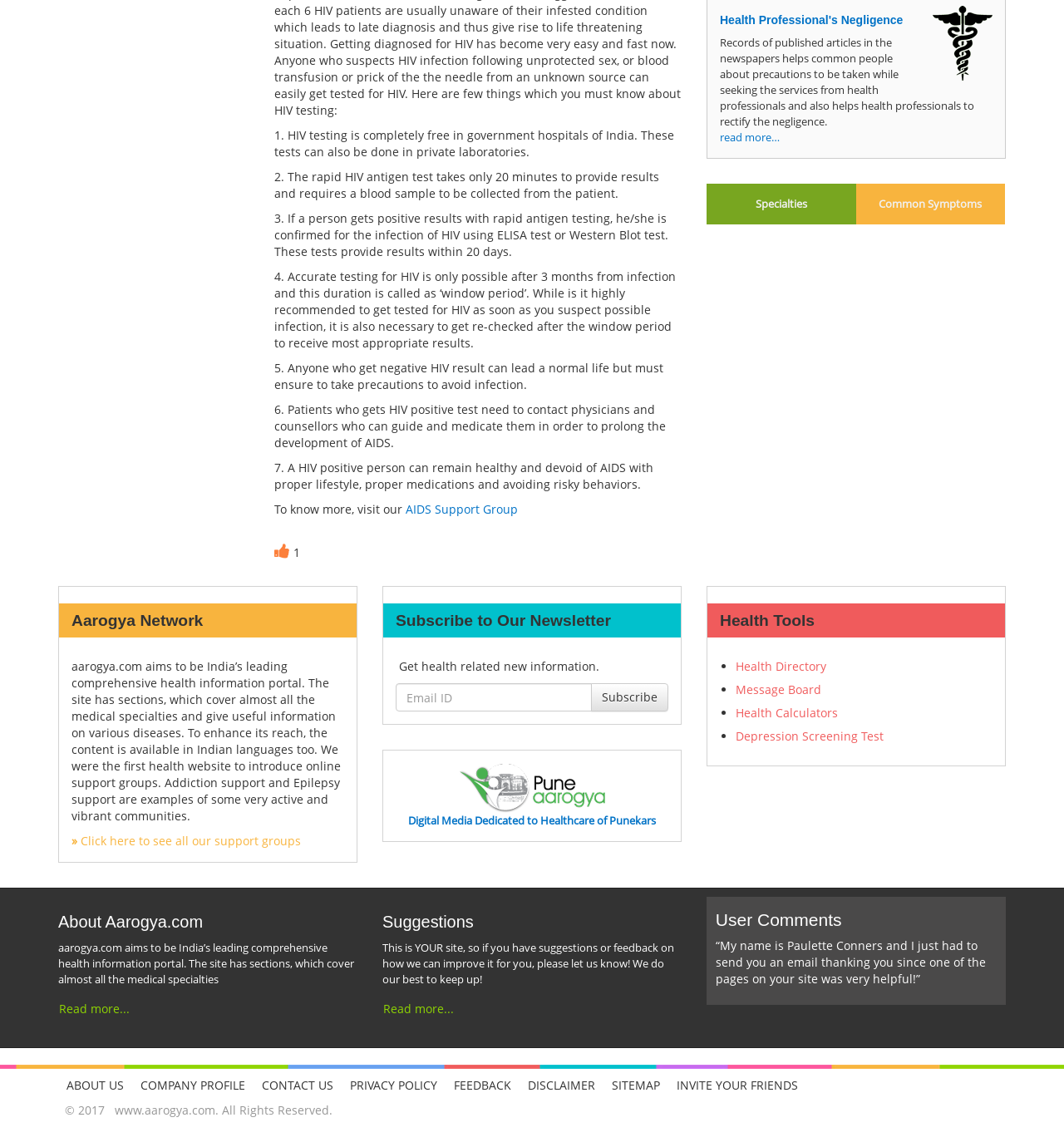Using the description "parent_node: Subscribe placeholder="Email ID"", locate and provide the bounding box of the UI element.

[0.372, 0.596, 0.556, 0.62]